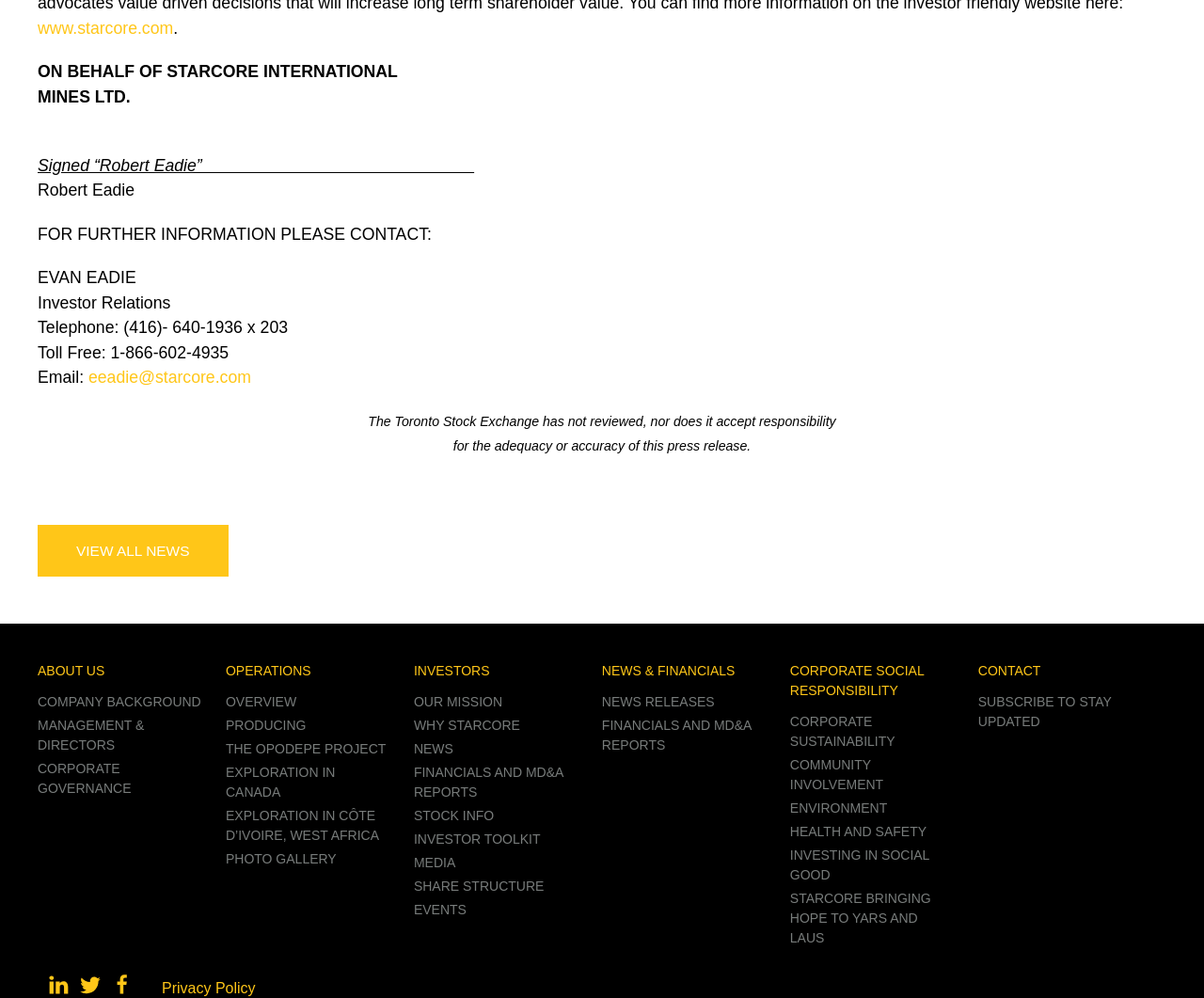Refer to the image and provide an in-depth answer to the question:
What is the company name?

The company name can be found in the top section of the webpage, where it is written as 'ON BEHALF OF STARCORE INTERNATIONAL MINES LTD.'